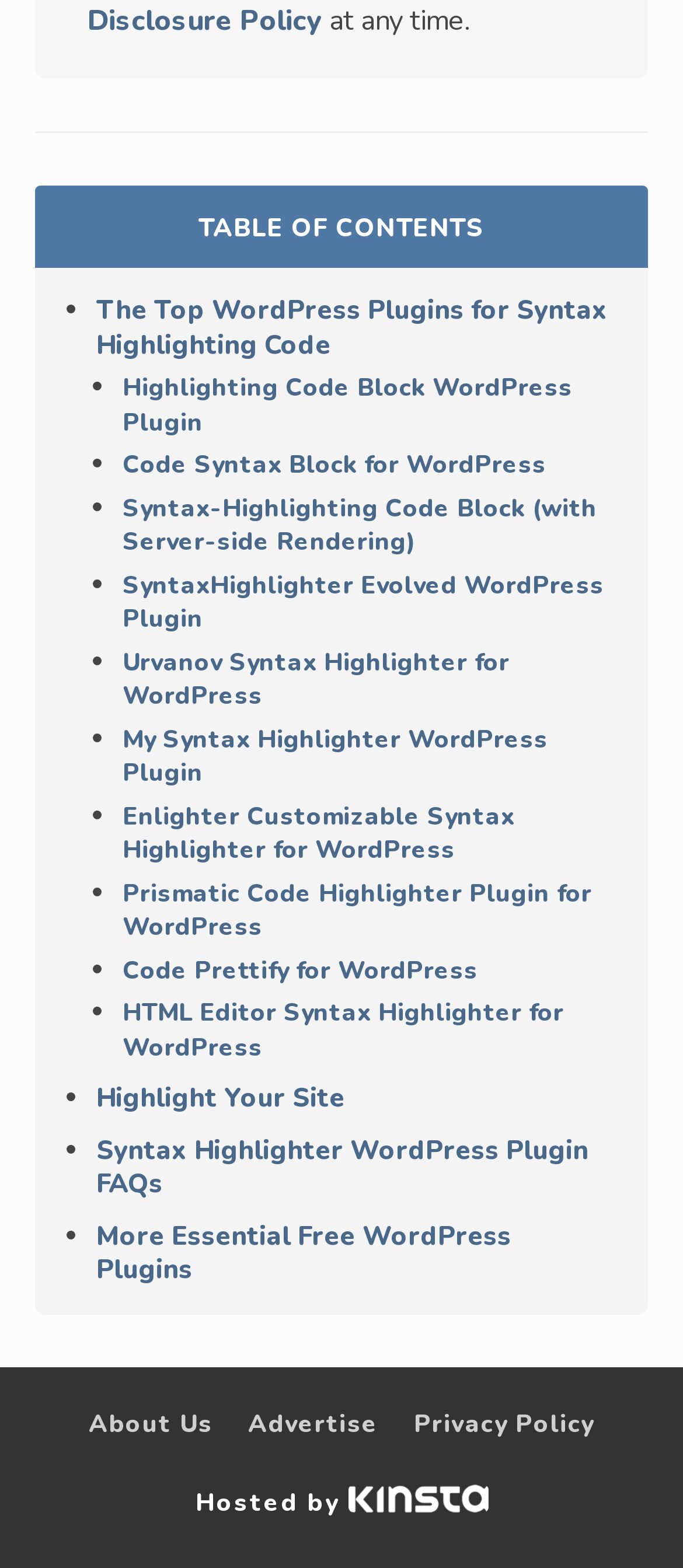Extract the bounding box coordinates of the UI element described by: "Highlight Your Site". The coordinates should include four float numbers ranging from 0 to 1, e.g., [left, top, right, bottom].

[0.141, 0.687, 0.505, 0.709]